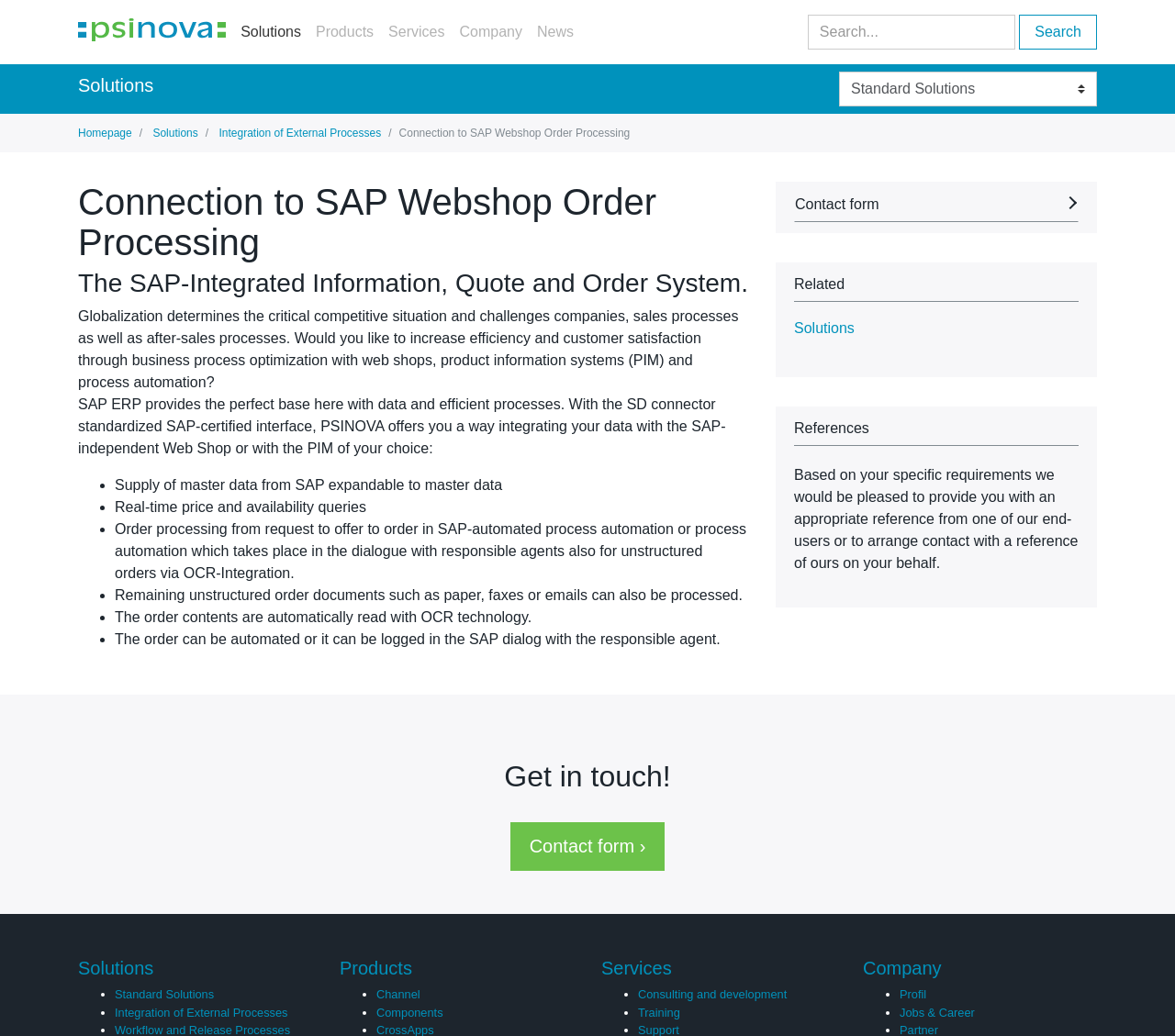Provide the bounding box coordinates for the area that should be clicked to complete the instruction: "View 'References'".

[0.676, 0.405, 0.74, 0.42]